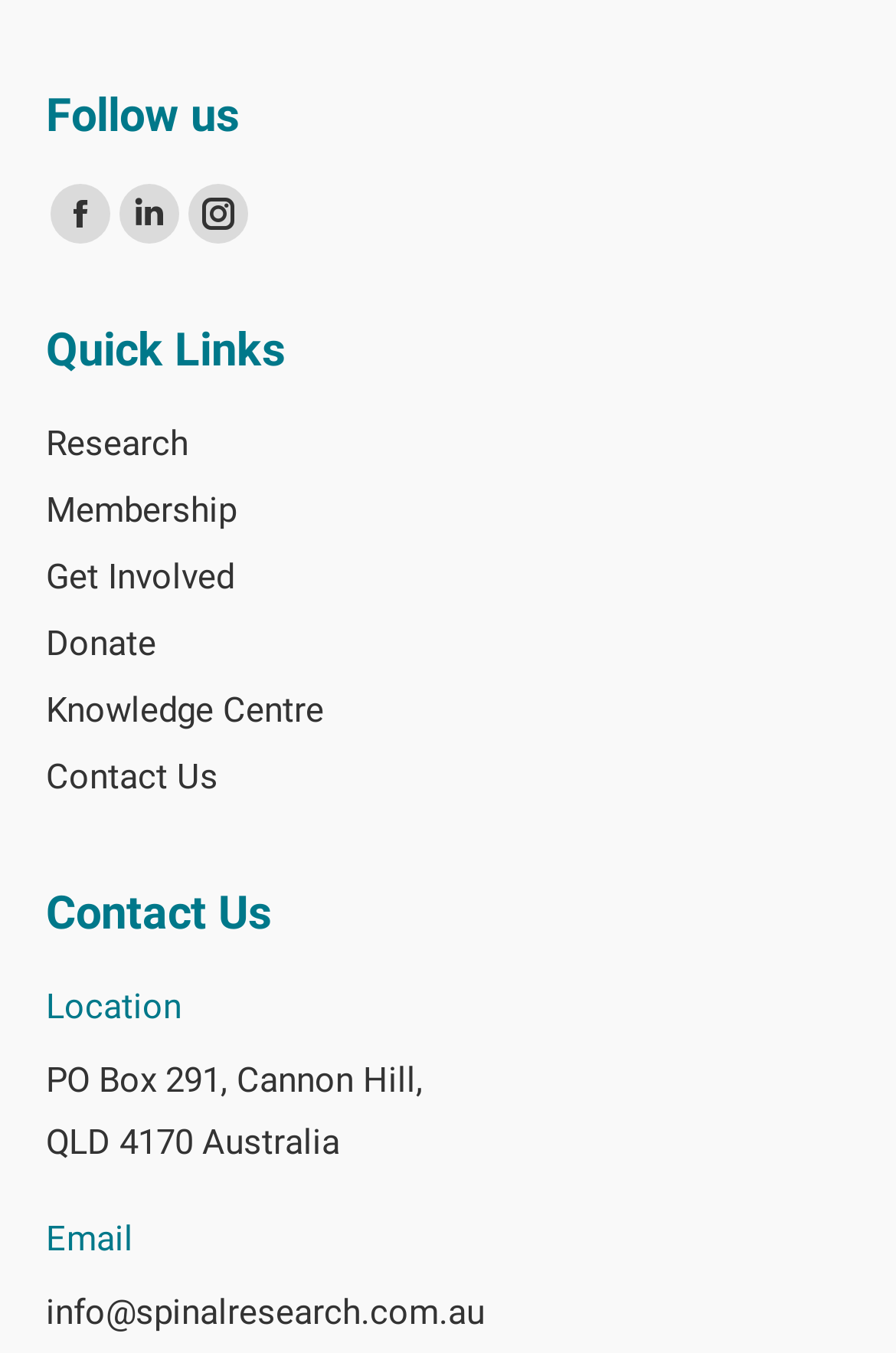Determine the bounding box coordinates for the UI element described. Format the coordinates as (top-left x, top-left y, bottom-right x, bottom-right y) and ensure all values are between 0 and 1. Element description: Donate

[0.051, 0.454, 0.949, 0.503]